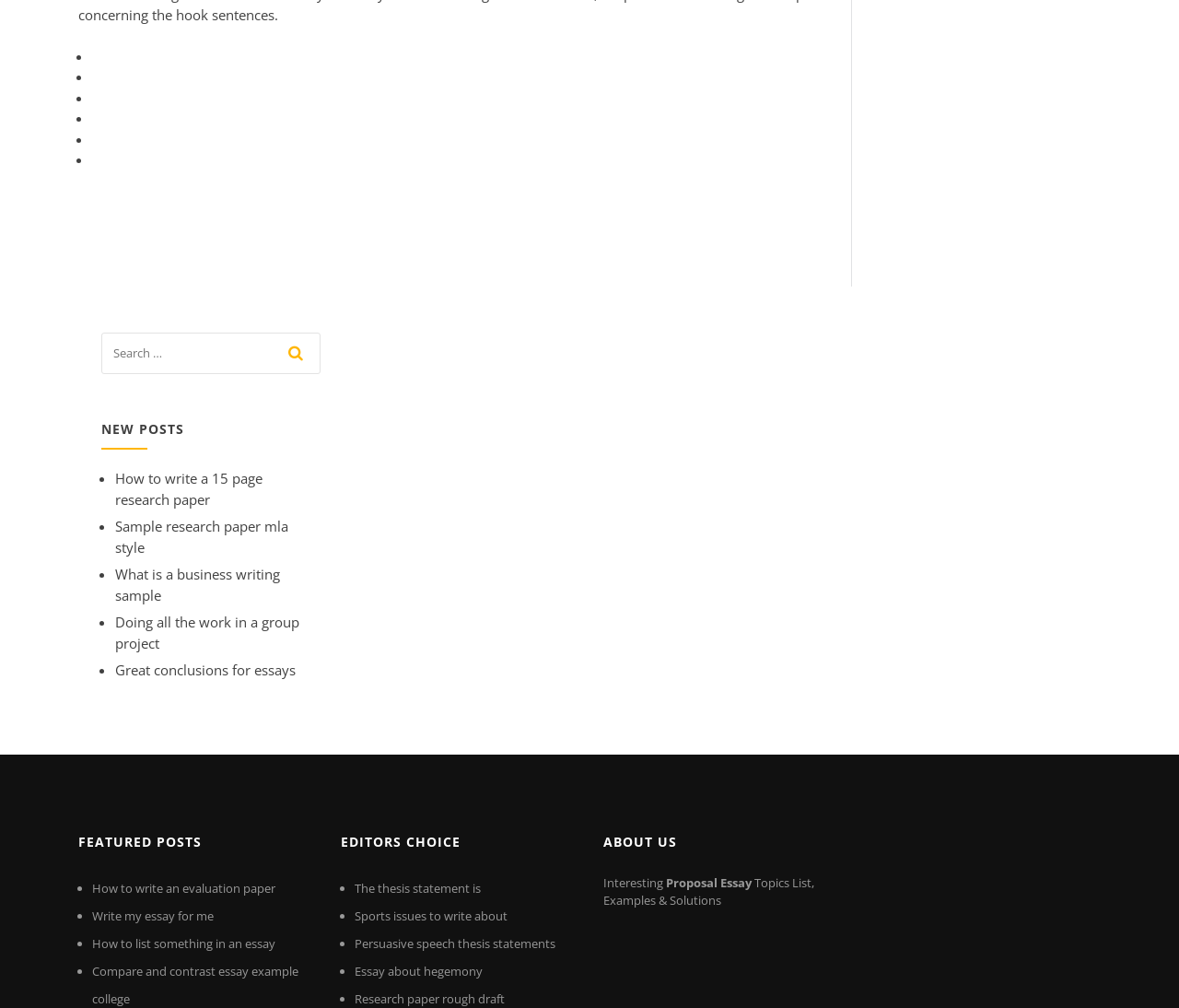Please identify the bounding box coordinates of the area I need to click to accomplish the following instruction: "Explore the Aromhuset Zero Sugar Grapefruit Tonic".

None